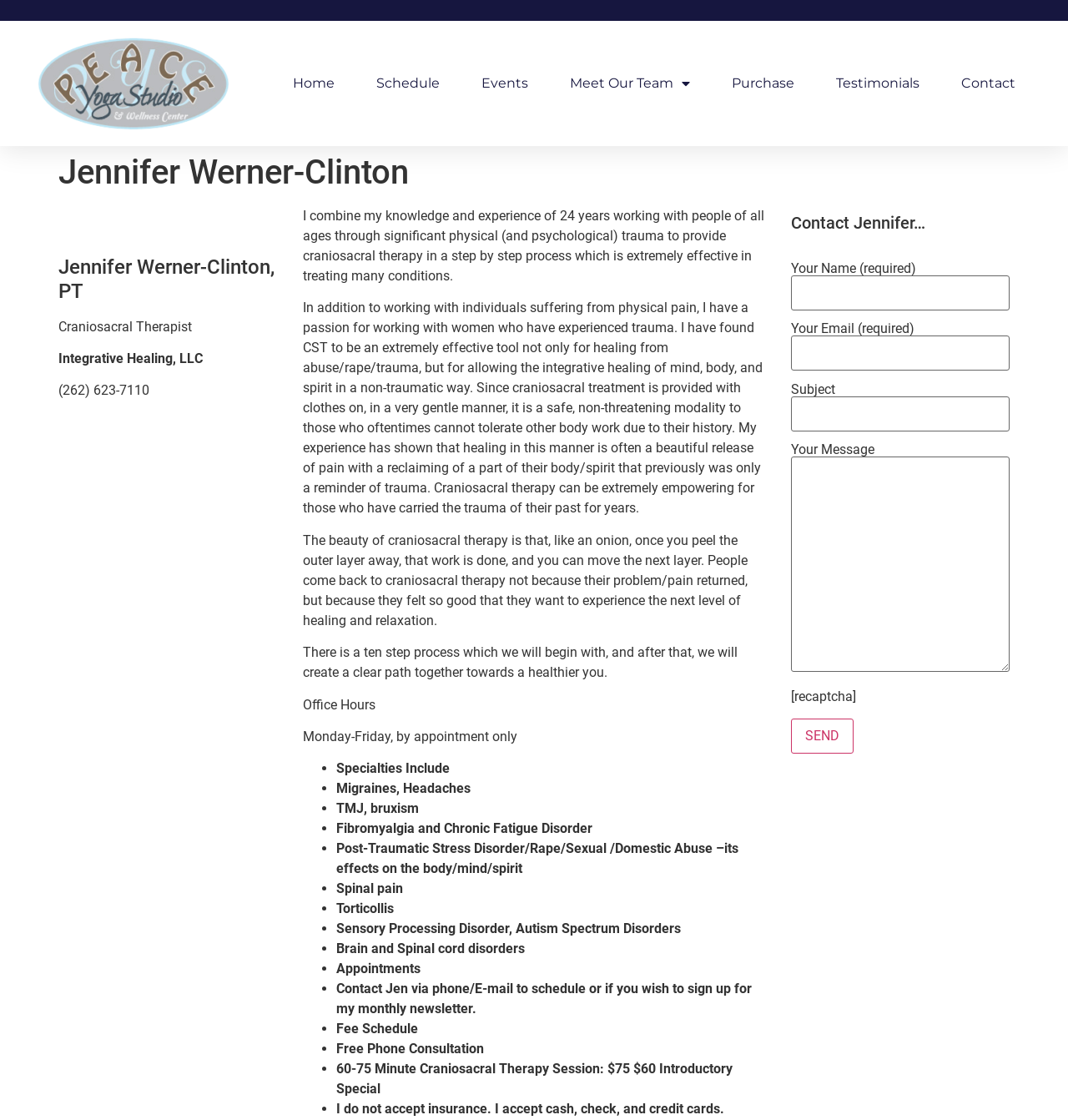Could you specify the bounding box coordinates for the clickable section to complete the following instruction: "Fill in the Your Name field"?

[0.74, 0.246, 0.945, 0.277]